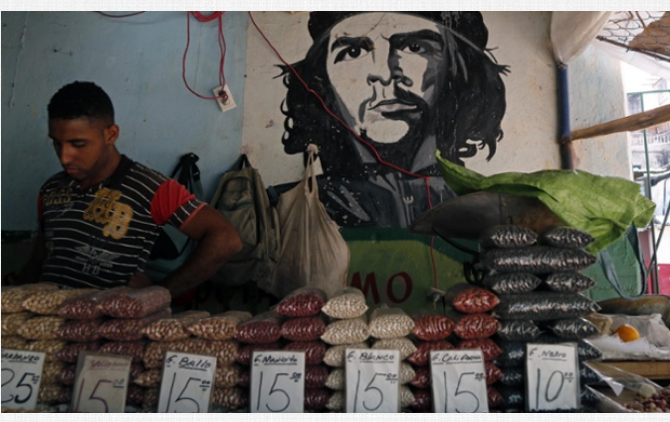What is the vendor wearing?
Please provide an in-depth and detailed response to the question.

The vendor's casual attire is notable, and a key aspect of it is the striped shirt he is wearing, which reflects the everyday life of individuals in Havana.